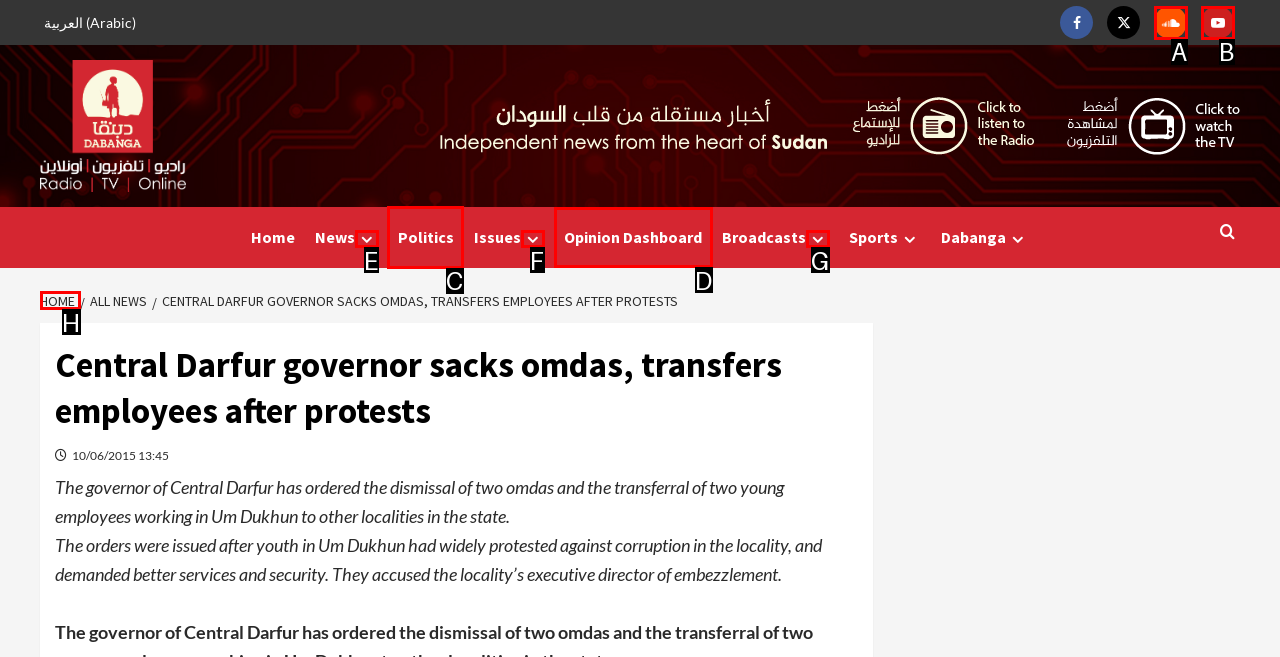Which UI element should be clicked to perform the following task: Explore Politics section? Answer with the corresponding letter from the choices.

C